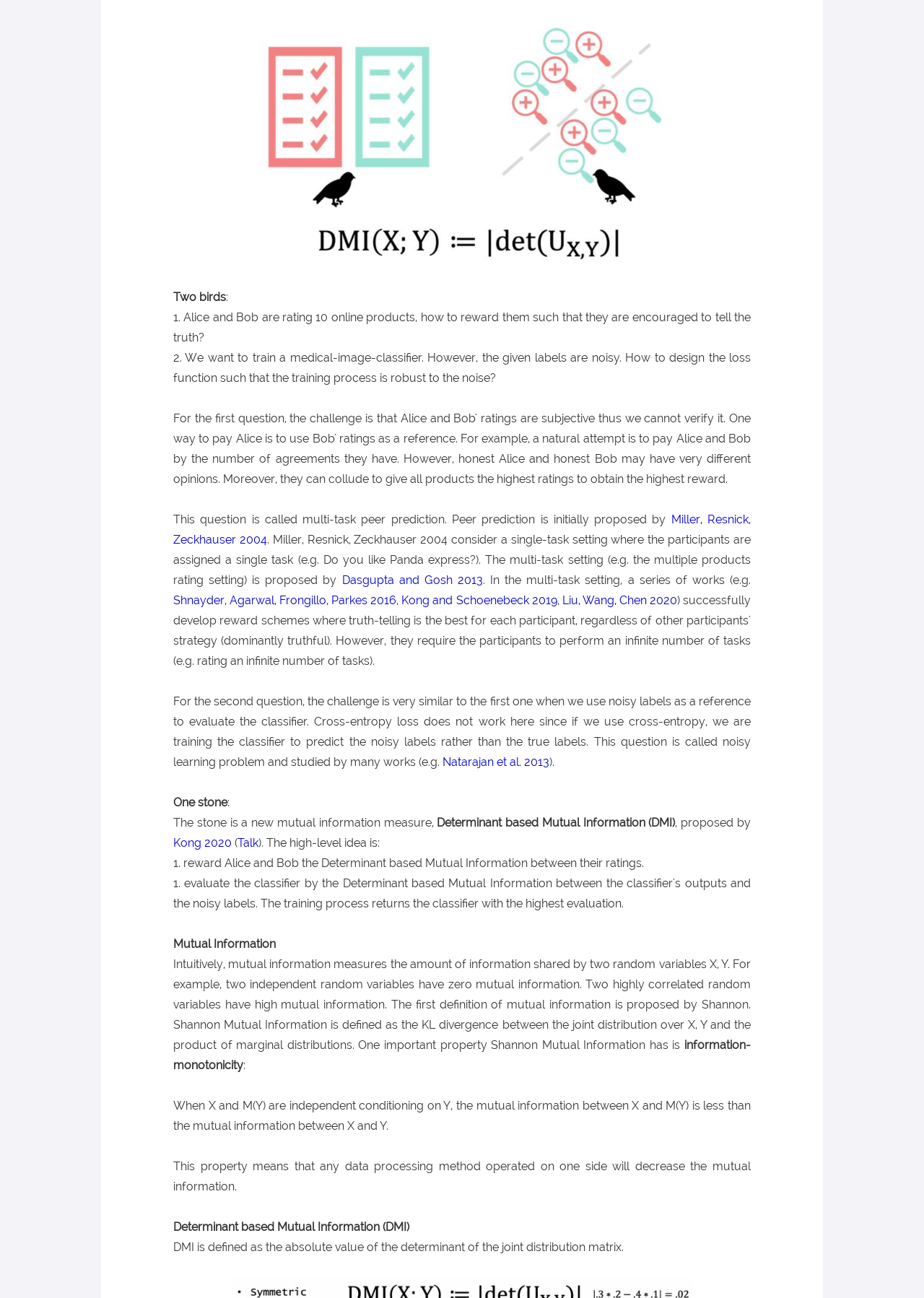For the given element description Dasgupta and Gosh 2013, determine the bounding box coordinates of the UI element. The coordinates should follow the format (top-left x, top-left y, bottom-right x, bottom-right y) and be within the range of 0 to 1.

[0.37, 0.442, 0.523, 0.452]